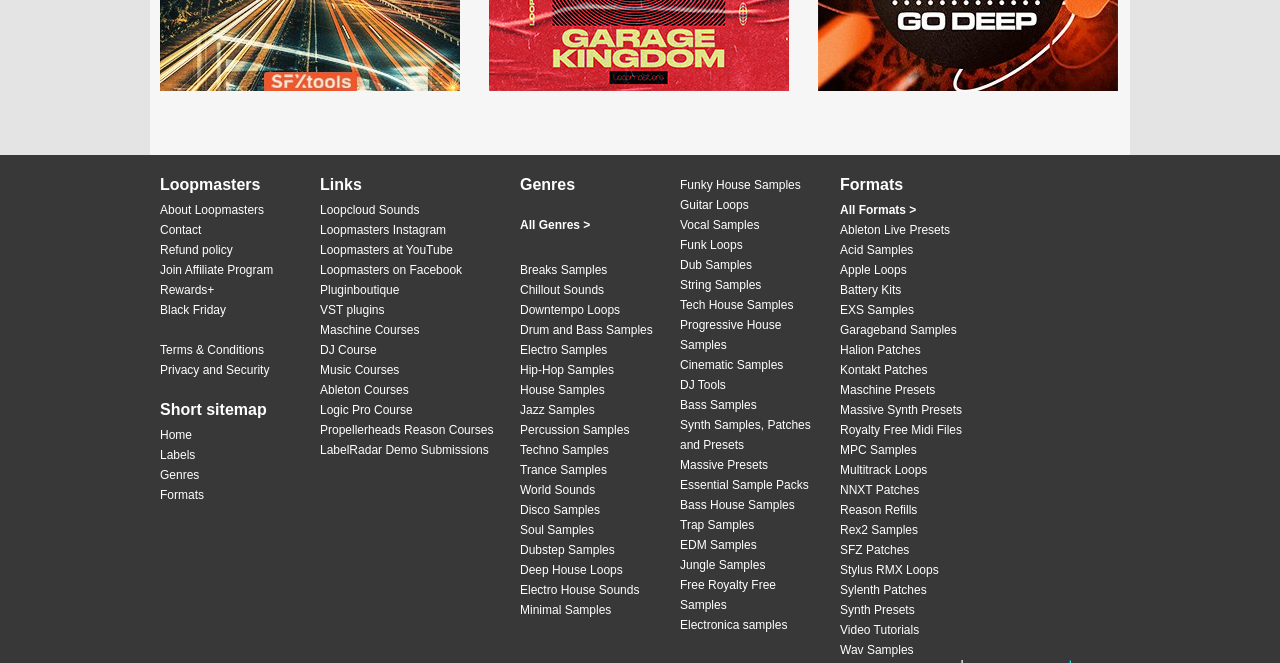Identify the bounding box coordinates for the element you need to click to achieve the following task: "Check out Loopmasters Instagram". Provide the bounding box coordinates as four float numbers between 0 and 1, in the form [left, top, right, bottom].

[0.25, 0.332, 0.391, 0.362]